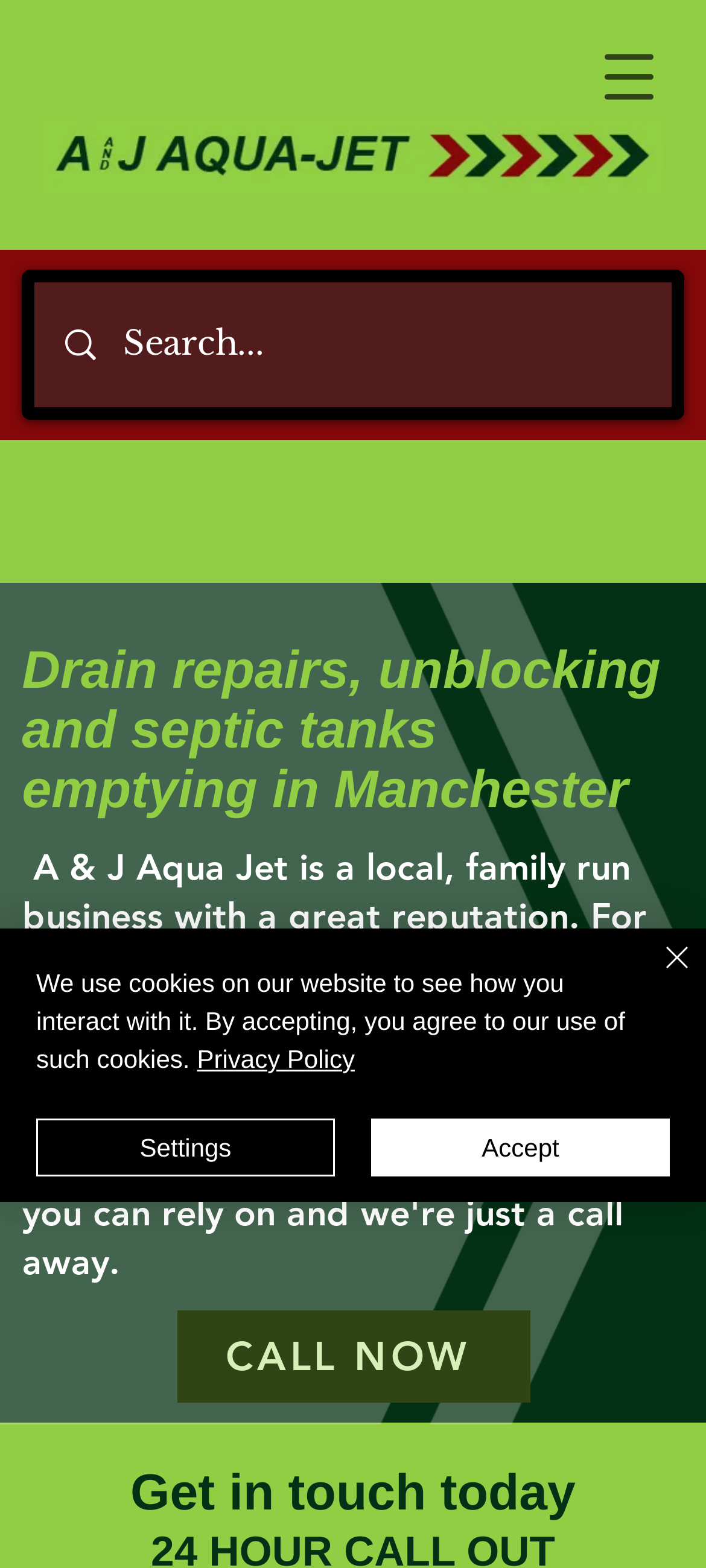Give a one-word or short phrase answer to the question: 
What is the call-out fee for A & J Aqua Jet?

NO CALL OUT FEE